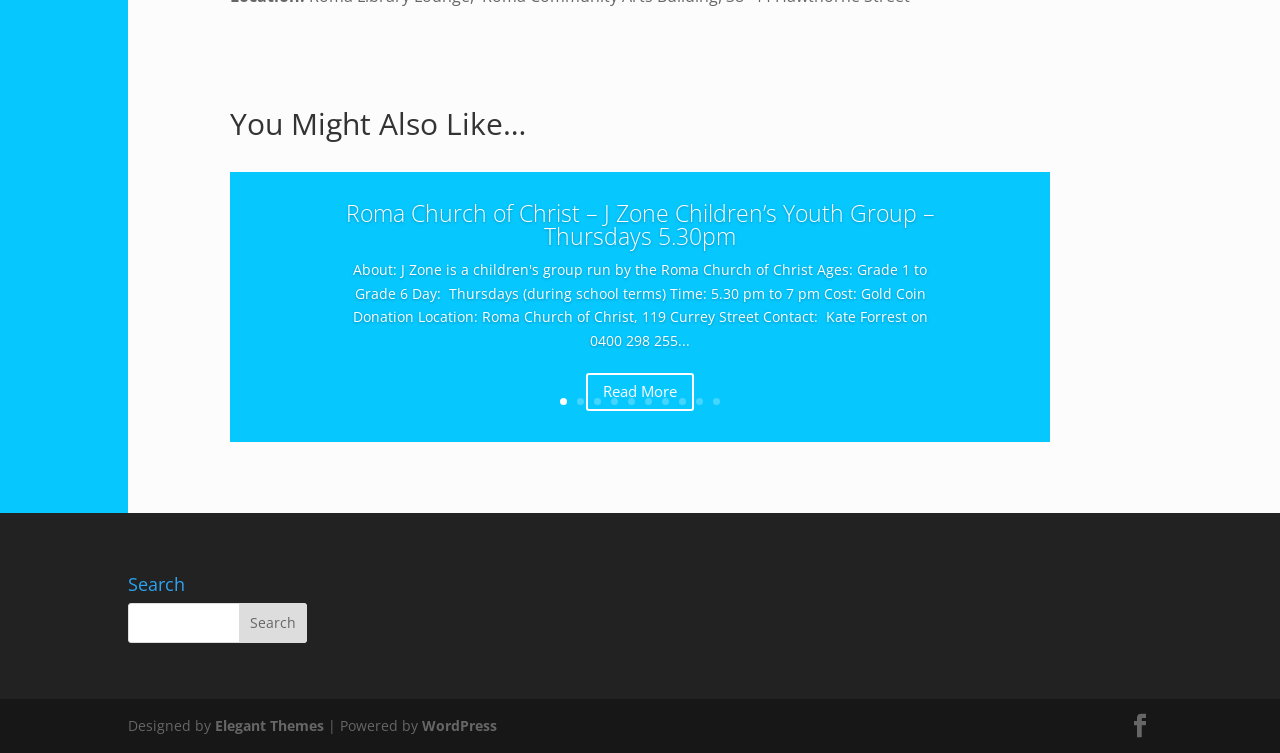Determine the bounding box coordinates for the clickable element to execute this instruction: "Click on 'Roma Church of Christ – J Zone Children’s Youth Group – Thursdays 5.30pm'". Provide the coordinates as four float numbers between 0 and 1, i.e., [left, top, right, bottom].

[0.263, 0.268, 0.737, 0.342]